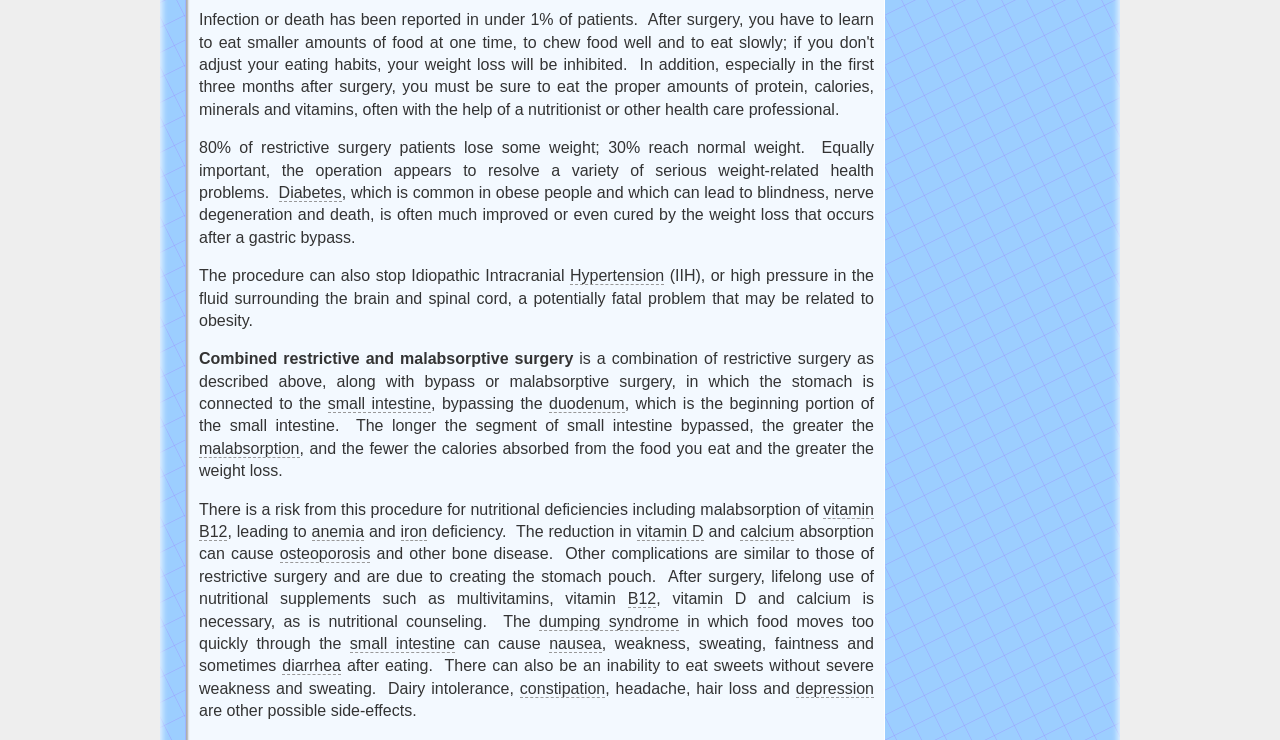Give a one-word or short-phrase answer to the following question: 
What is the risk of malabsorptive surgery?

Nutritional deficiencies